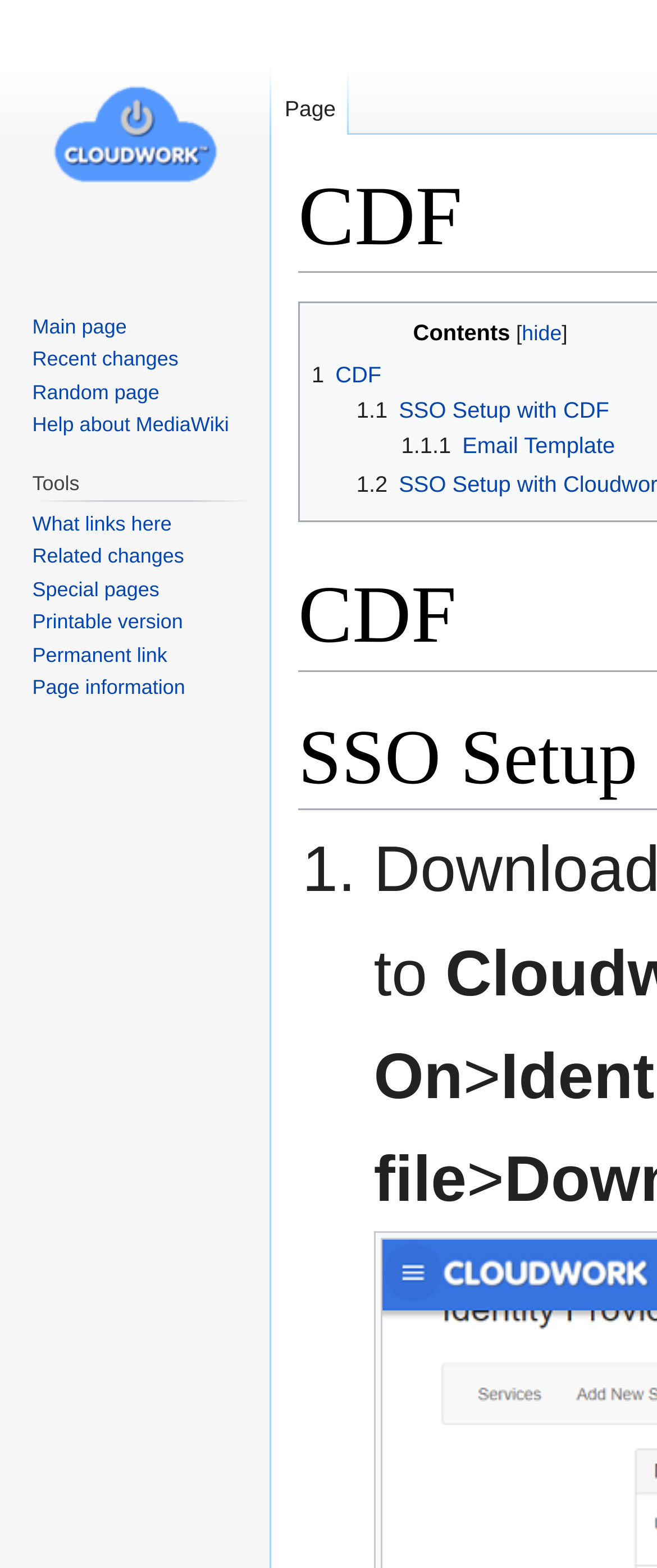Please specify the bounding box coordinates of the clickable section necessary to execute the following command: "Get help about MediaWiki".

[0.049, 0.263, 0.348, 0.279]